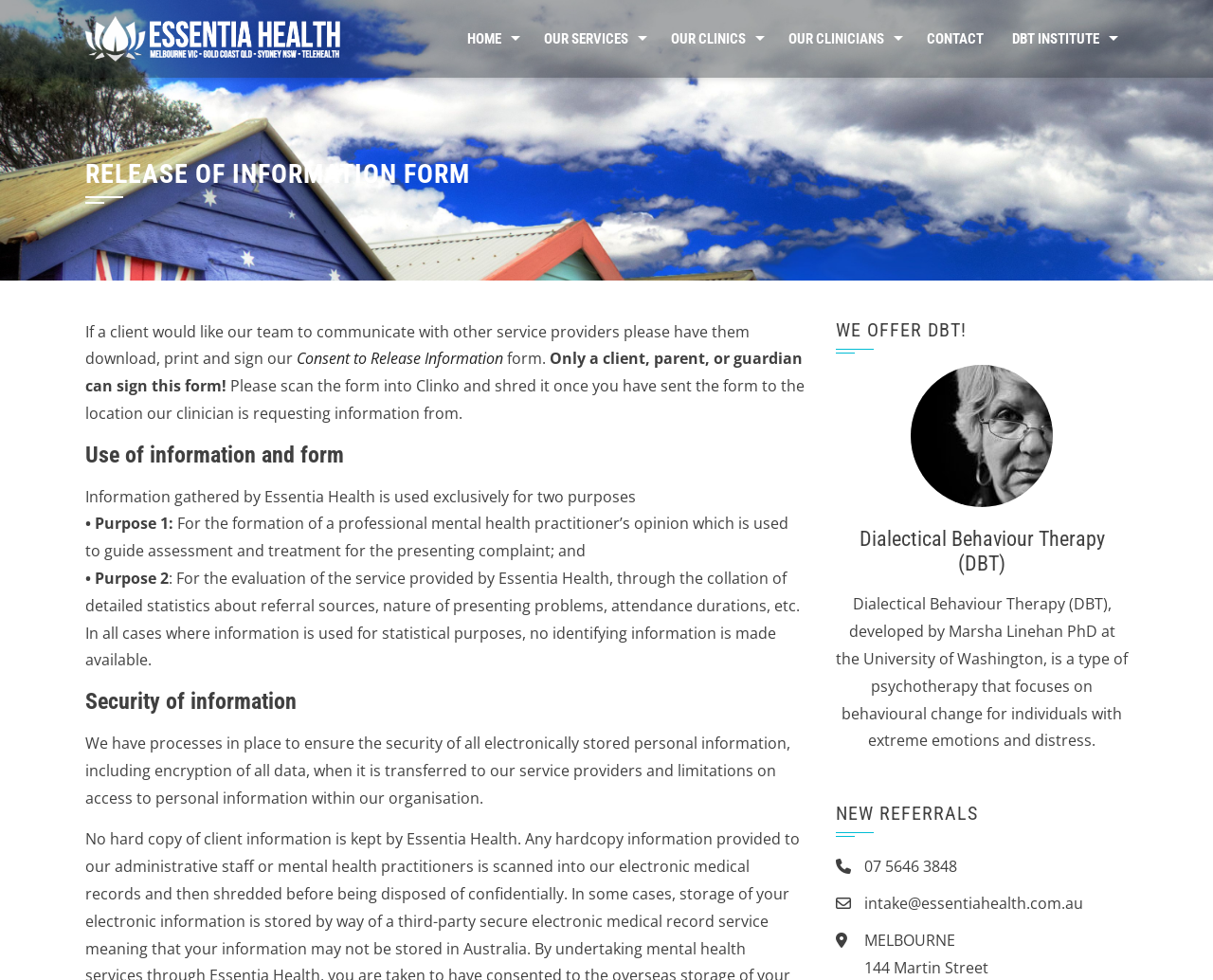Identify the bounding box coordinates of the HTML element based on this description: "Our Clinics".

[0.541, 0.0, 0.638, 0.079]